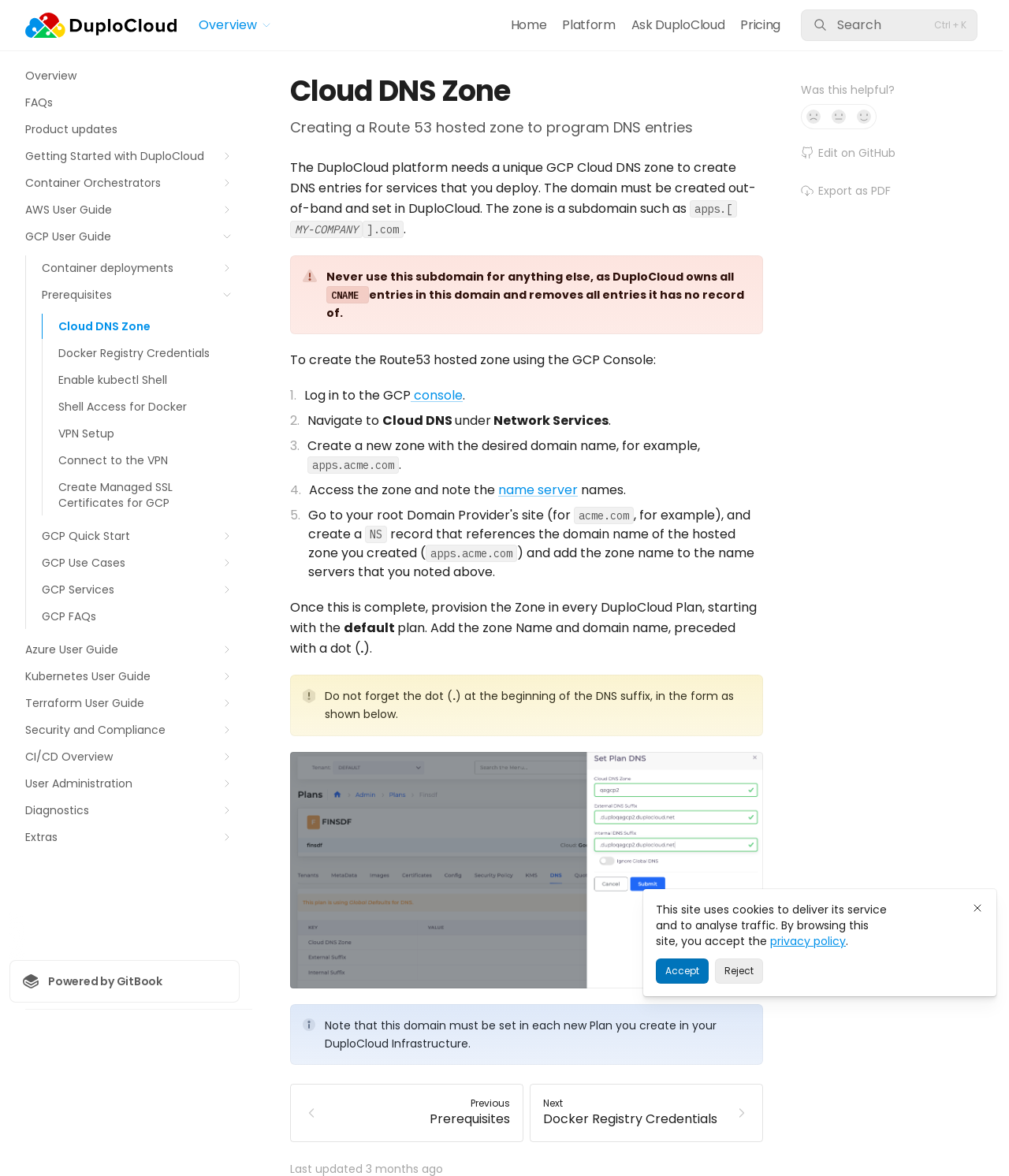Based on the element description: "Export as PDF", identify the UI element and provide its bounding box coordinates. Use four float numbers between 0 and 1, [left, top, right, bottom].

[0.794, 0.15, 0.969, 0.174]